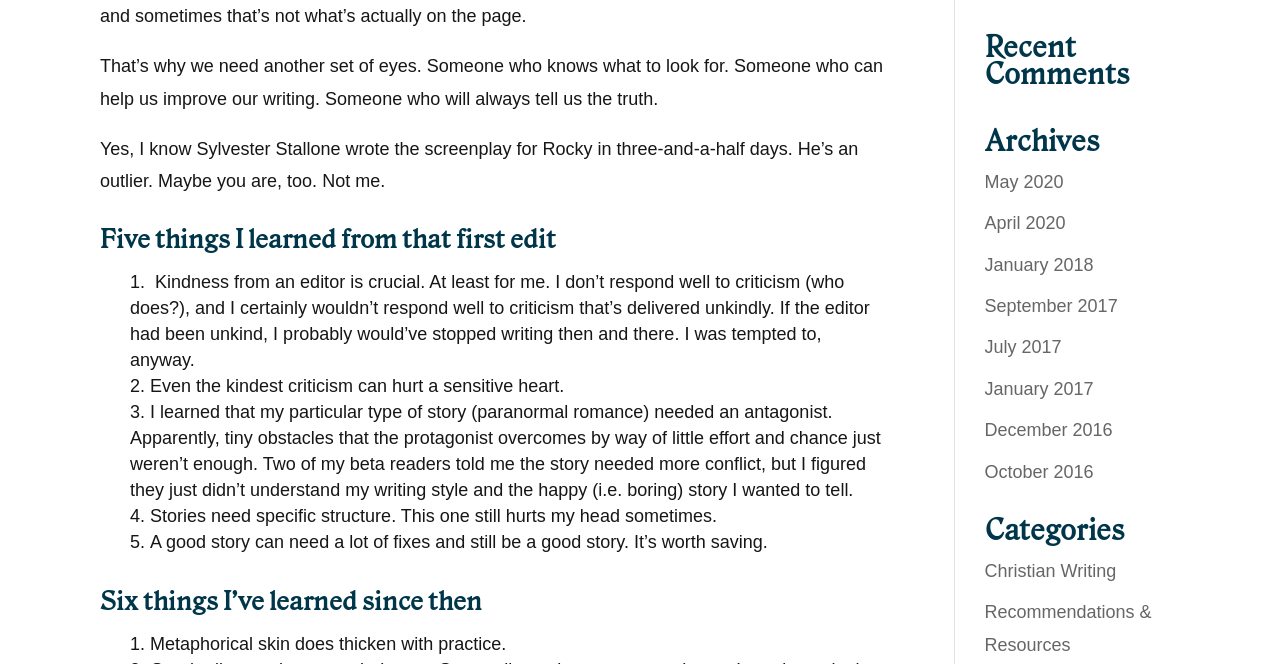Bounding box coordinates are specified in the format (top-left x, top-left y, bottom-right x, bottom-right y). All values are floating point numbers bounded between 0 and 1. Please provide the bounding box coordinate of the region this sentence describes: July 2017

[0.769, 0.508, 0.829, 0.538]